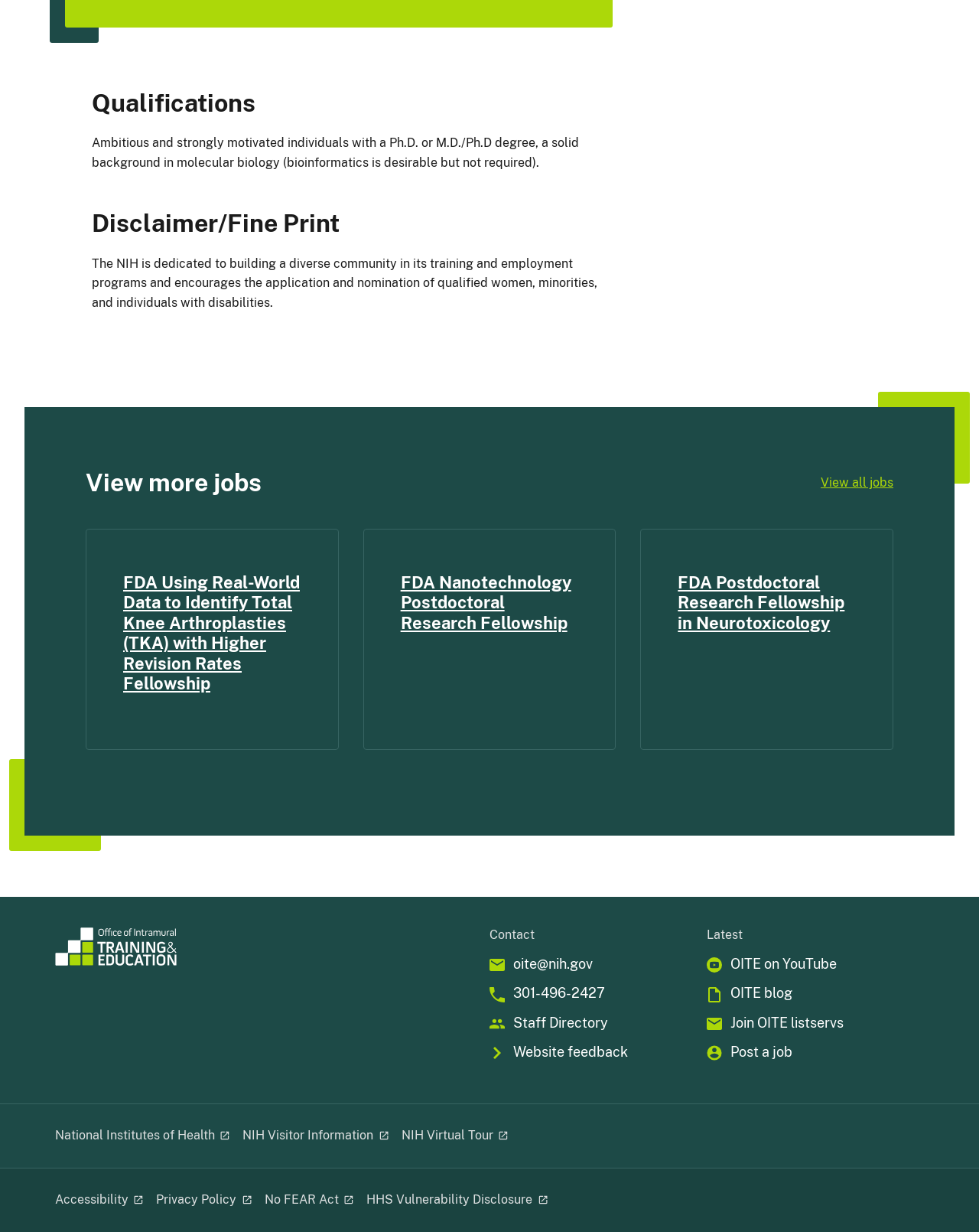Find the bounding box coordinates of the element I should click to carry out the following instruction: "Contact OITE".

[0.5, 0.753, 0.722, 0.764]